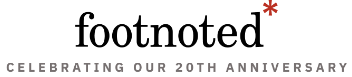Is the overall aesthetic of the design festive?
Based on the image, provide a one-word or brief-phrase response.

yes